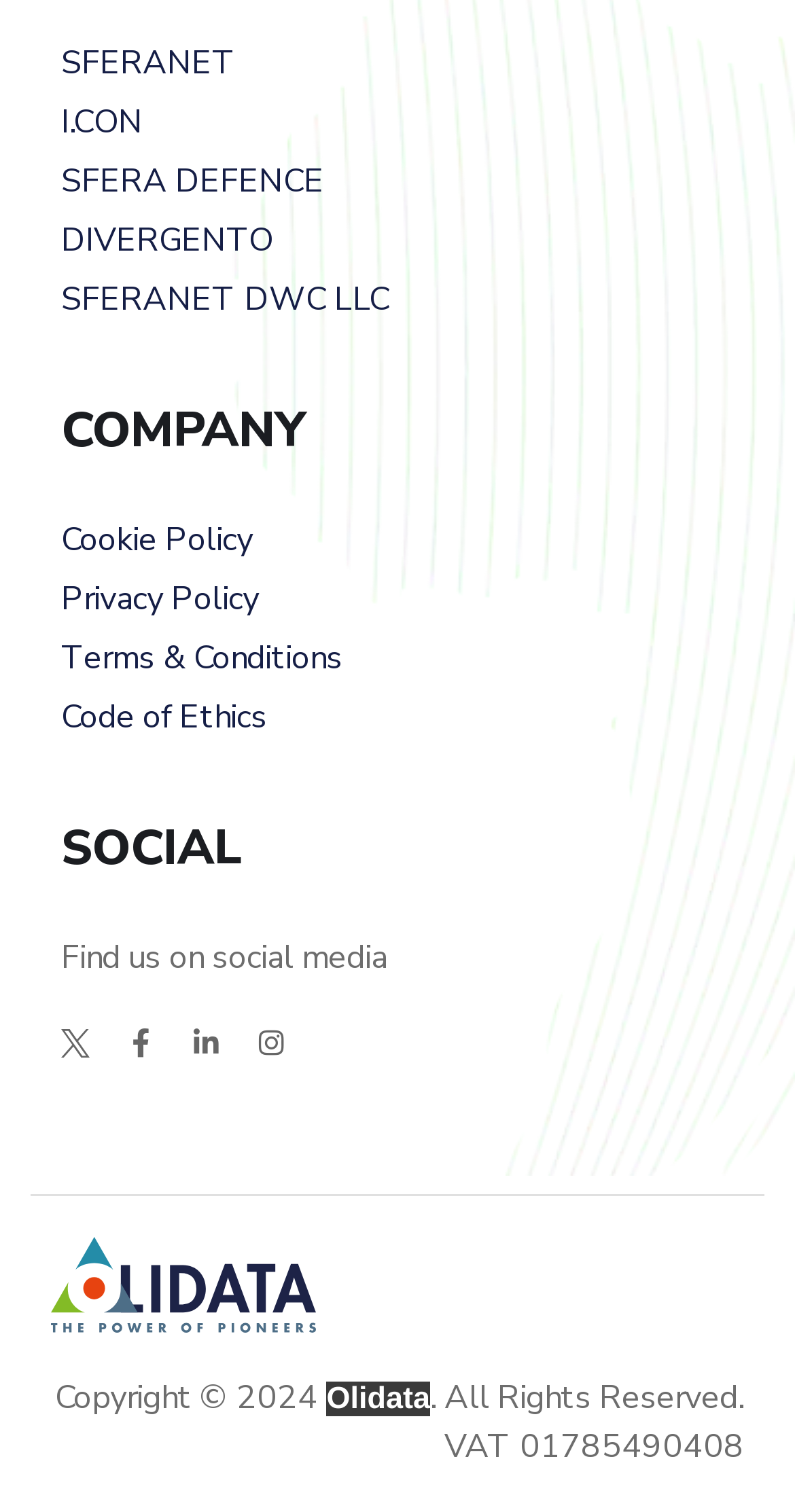How many social media links are there?
Based on the visual, give a brief answer using one word or a short phrase.

4